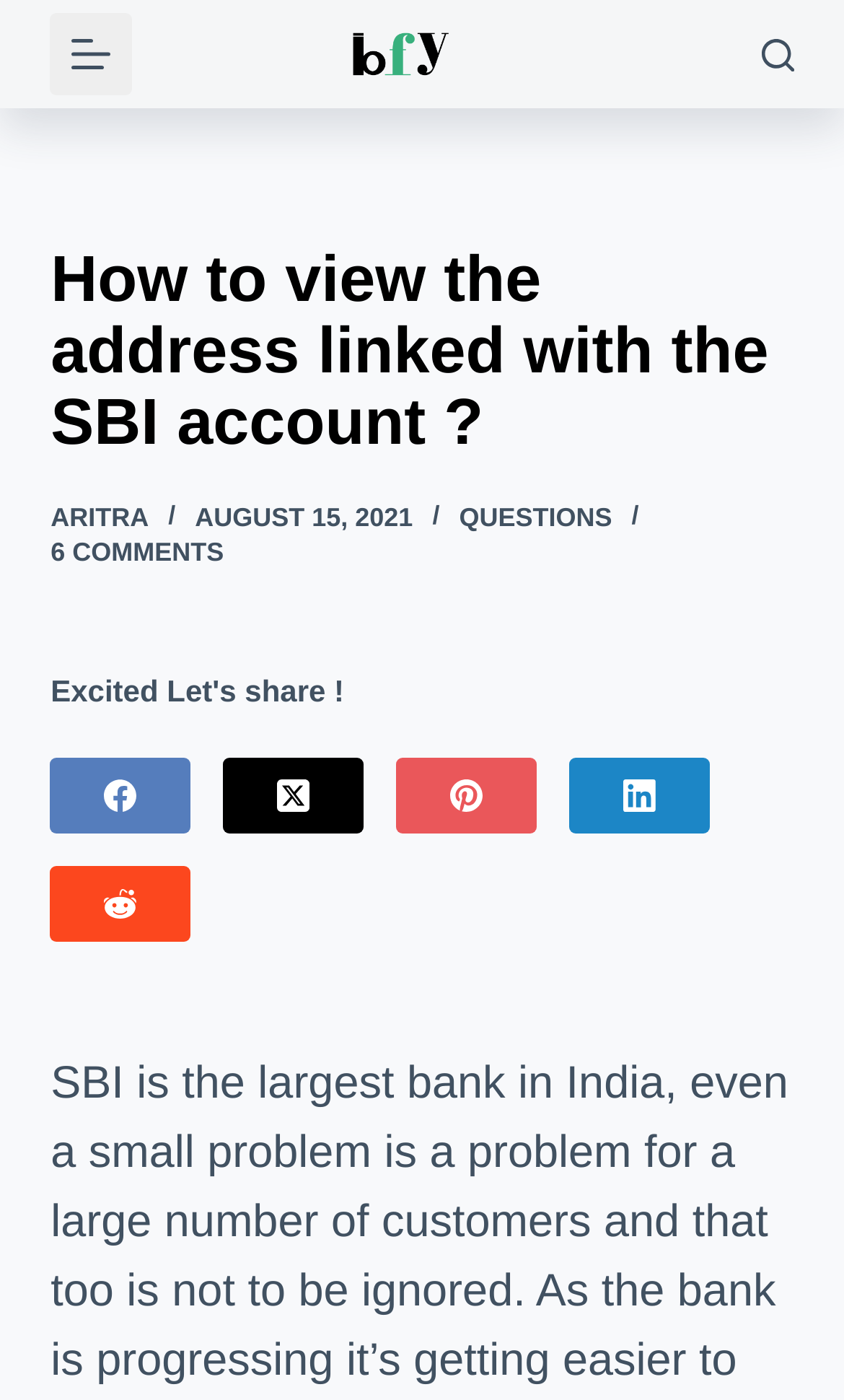How many social media links are available?
Using the details from the image, give an elaborate explanation to answer the question.

The social media links are located at the bottom of the webpage, and there are five links available, namely Facebook, Twitter, Pinterest, LinkedIn, and Reddit.